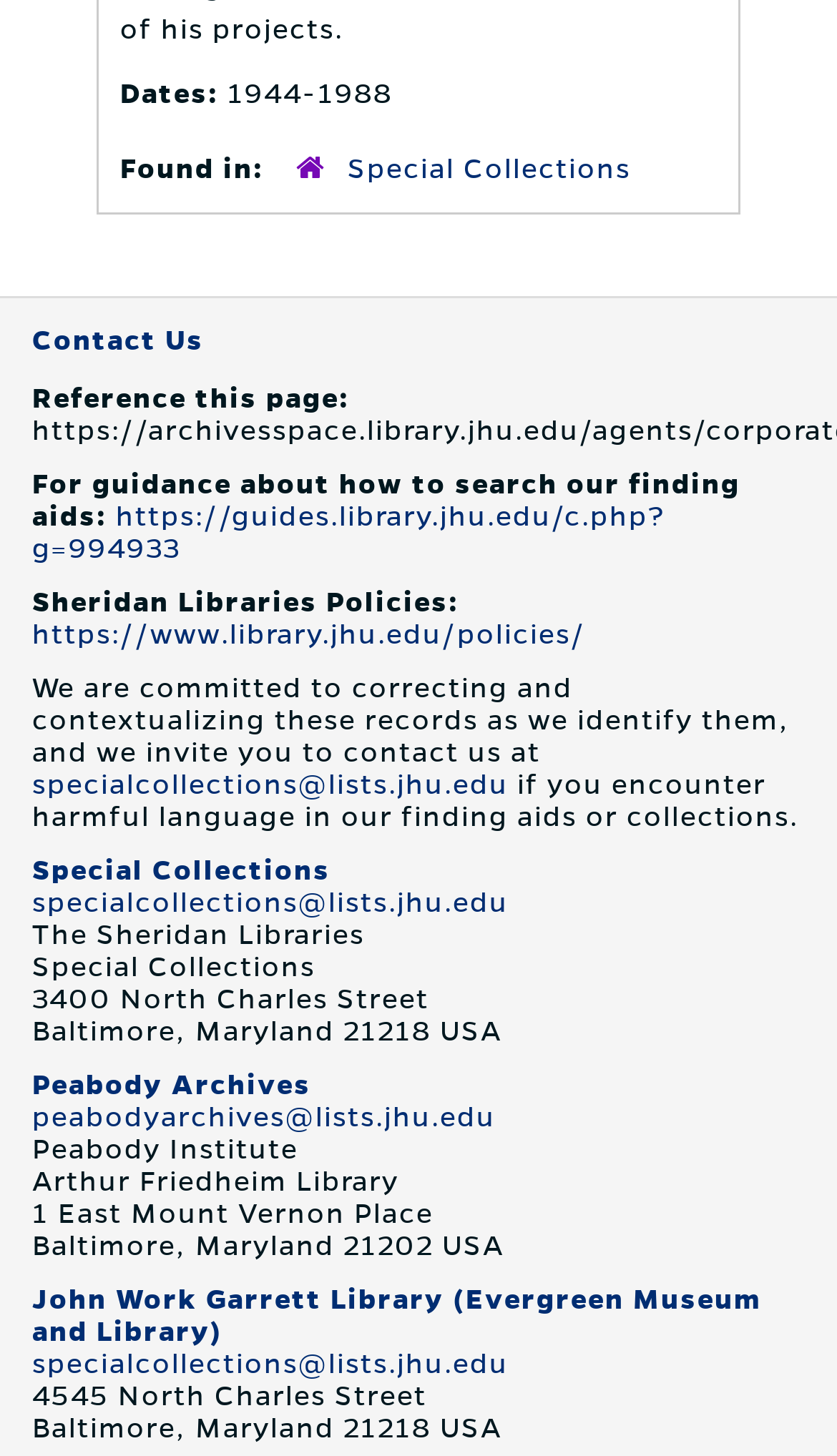Locate the bounding box coordinates of the clickable element to fulfill the following instruction: "Visit 'https://guides.library.jhu.edu/c.php?g=994933'". Provide the coordinates as four float numbers between 0 and 1 in the format [left, top, right, bottom].

[0.038, 0.345, 0.795, 0.387]